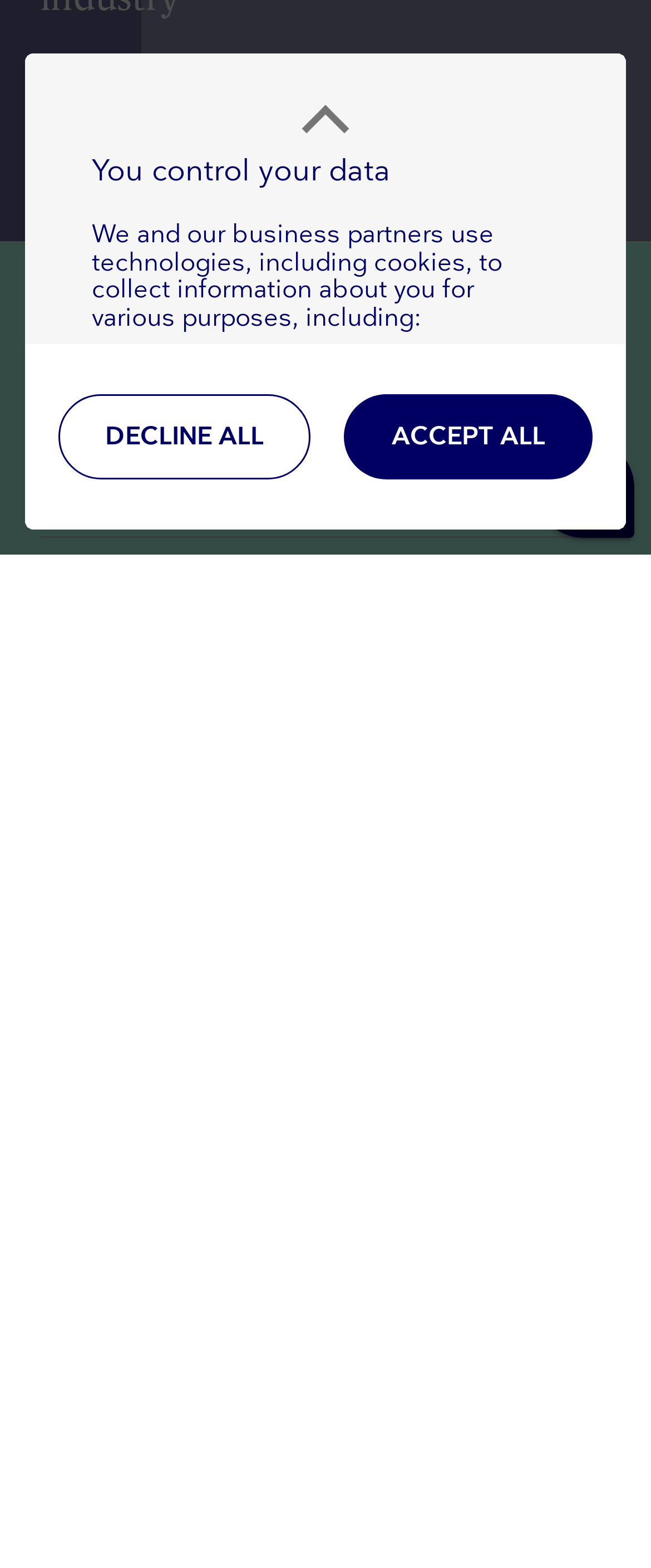Using the webpage screenshot and the element description Impressum, determine the bounding box coordinates. Specify the coordinates in the format (top-left x, top-left y, bottom-right x, bottom-right y) with values ranging from 0 to 1.

None